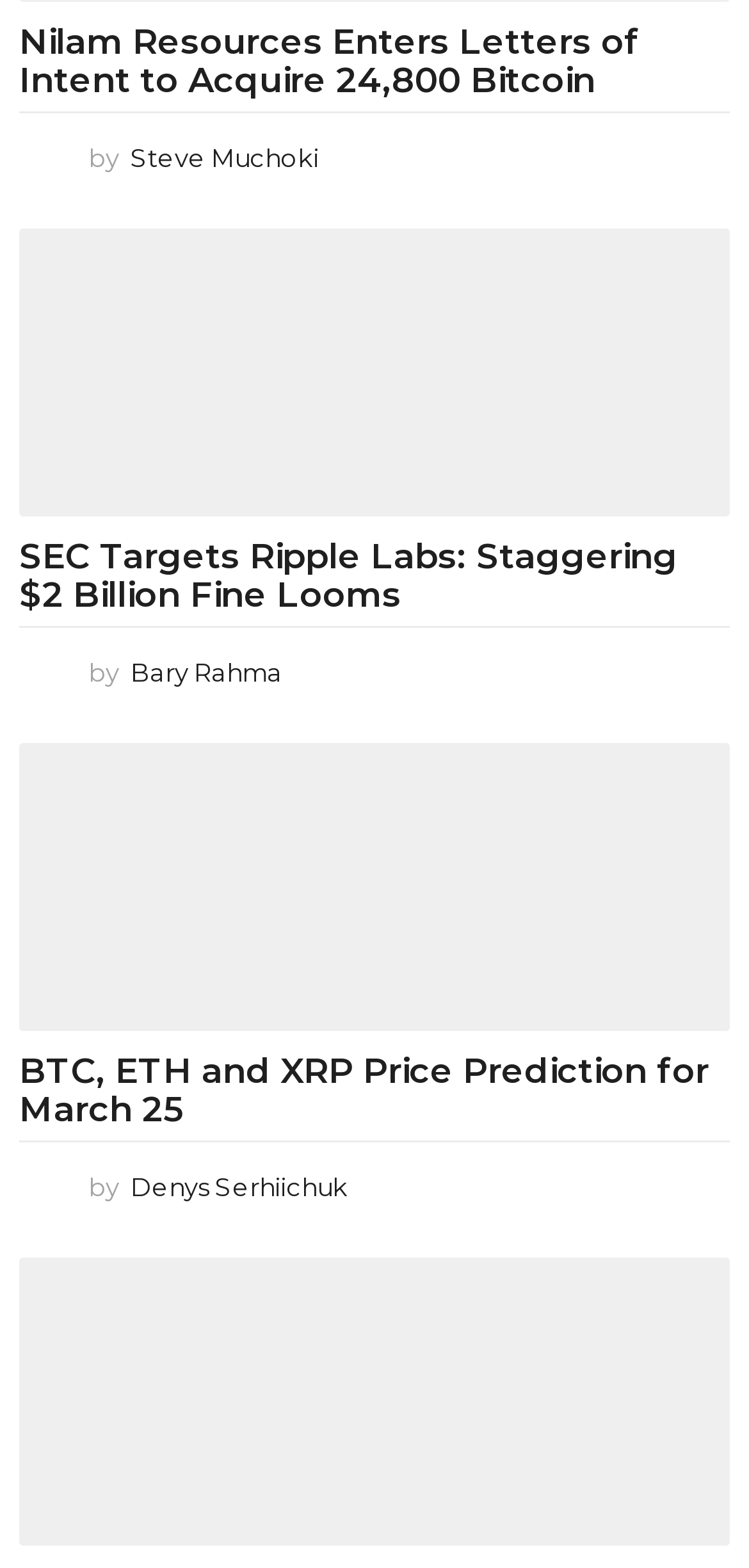Locate the bounding box coordinates of the item that should be clicked to fulfill the instruction: "Read BTC, ETH and XRP Price Prediction".

[0.026, 0.67, 0.946, 0.721]